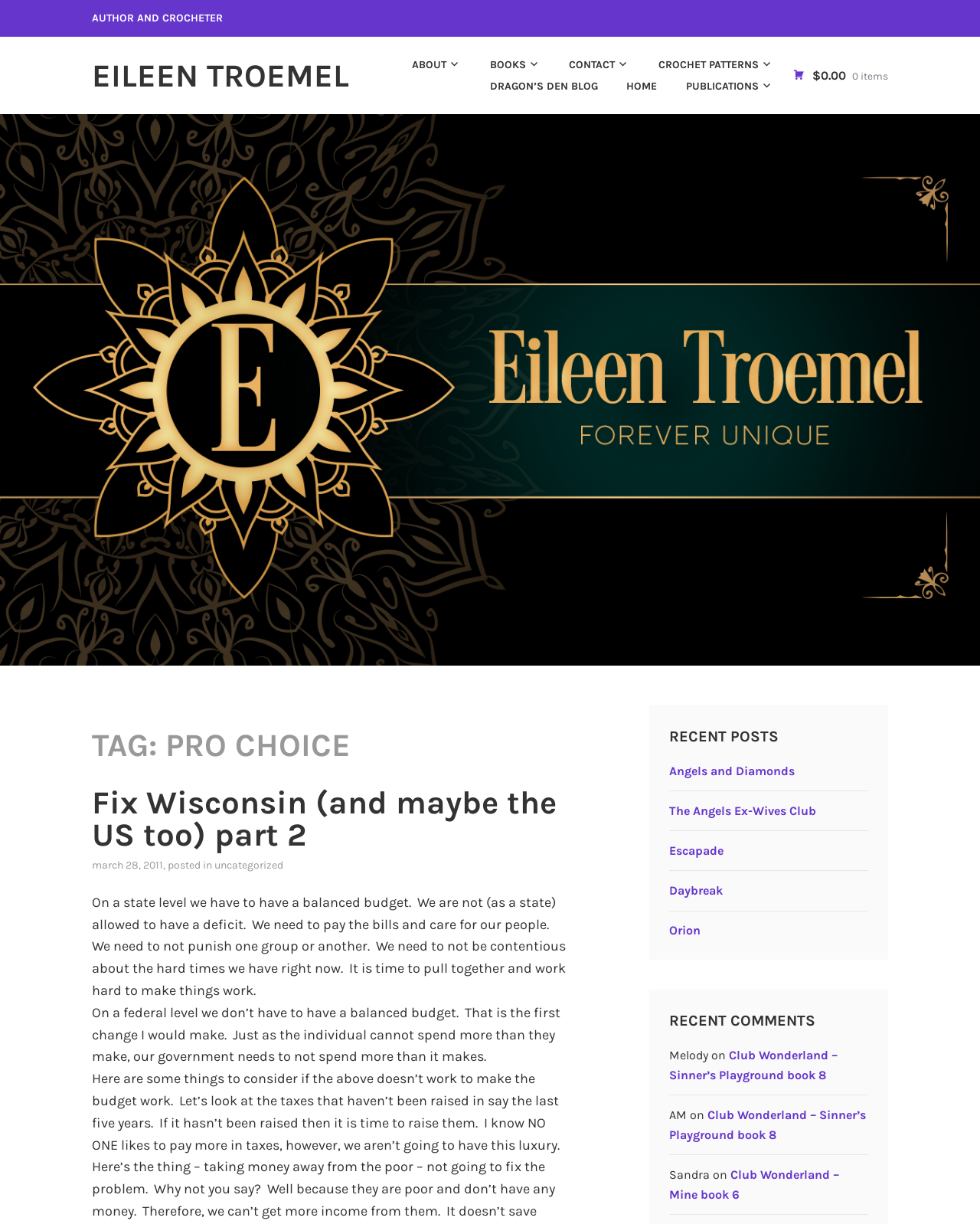Please find and report the primary heading text from the webpage.

TAG: PRO CHOICE